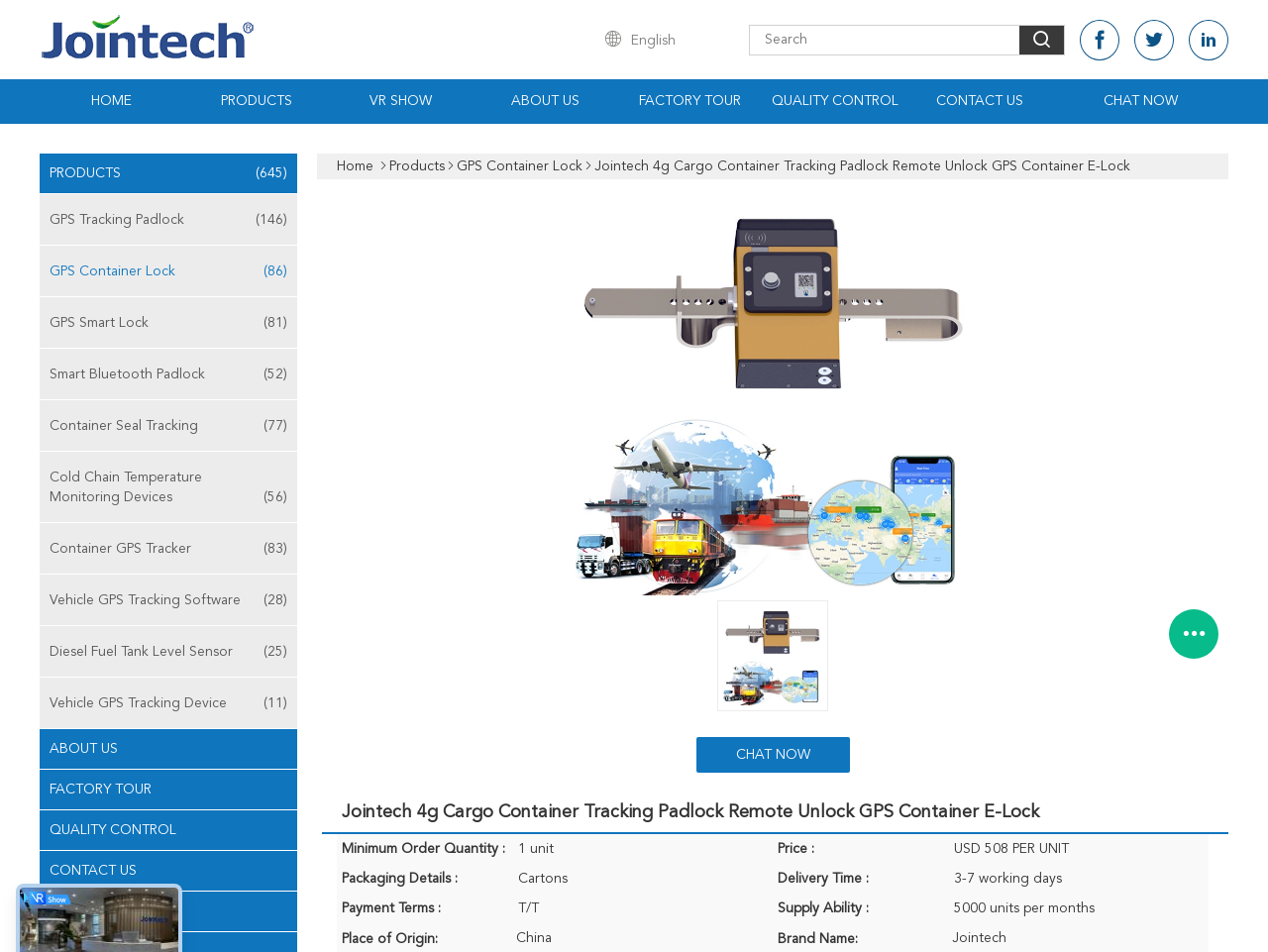Determine the bounding box coordinates of the clickable element necessary to fulfill the instruction: "Search for products". Provide the coordinates as four float numbers within the 0 to 1 range, i.e., [left, top, right, bottom].

[0.591, 0.033, 0.804, 0.05]